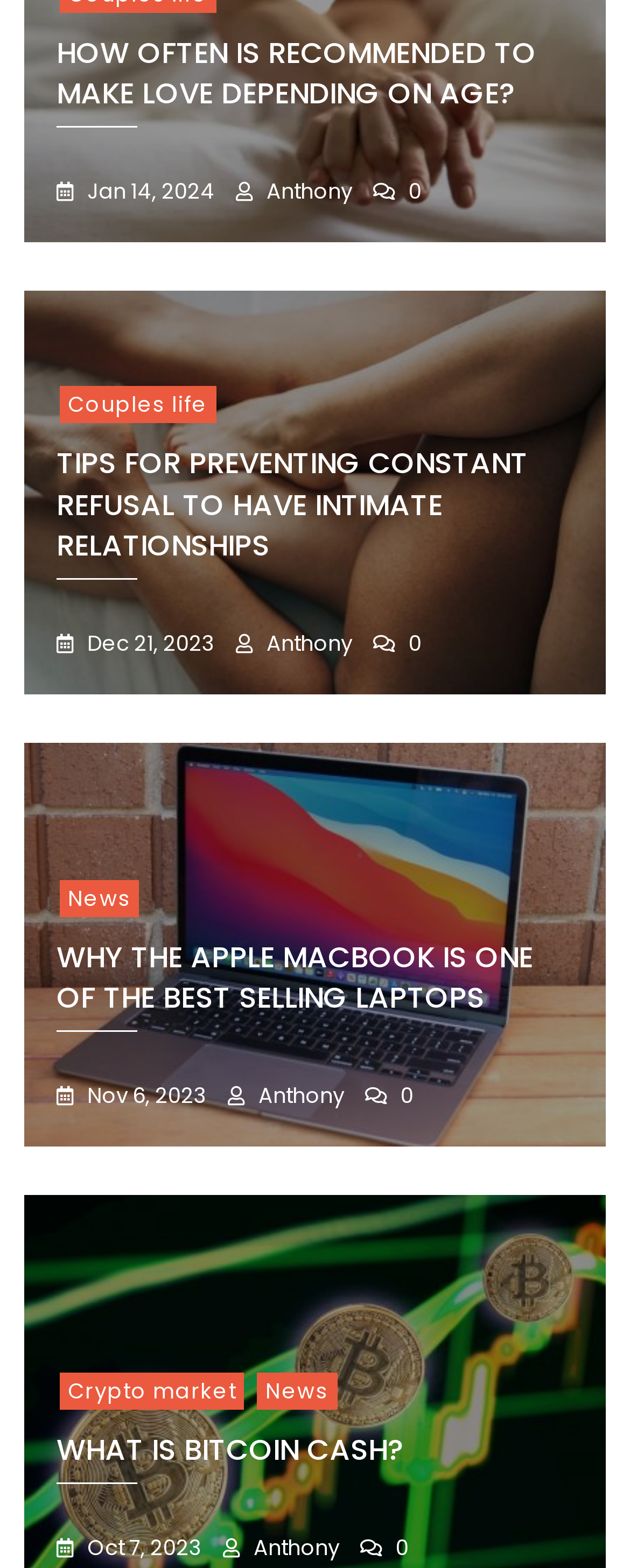Please specify the bounding box coordinates of the clickable region to carry out the following instruction: "View the Couples life article". The coordinates should be four float numbers between 0 and 1, in the format [left, top, right, bottom].

[0.095, 0.246, 0.343, 0.27]